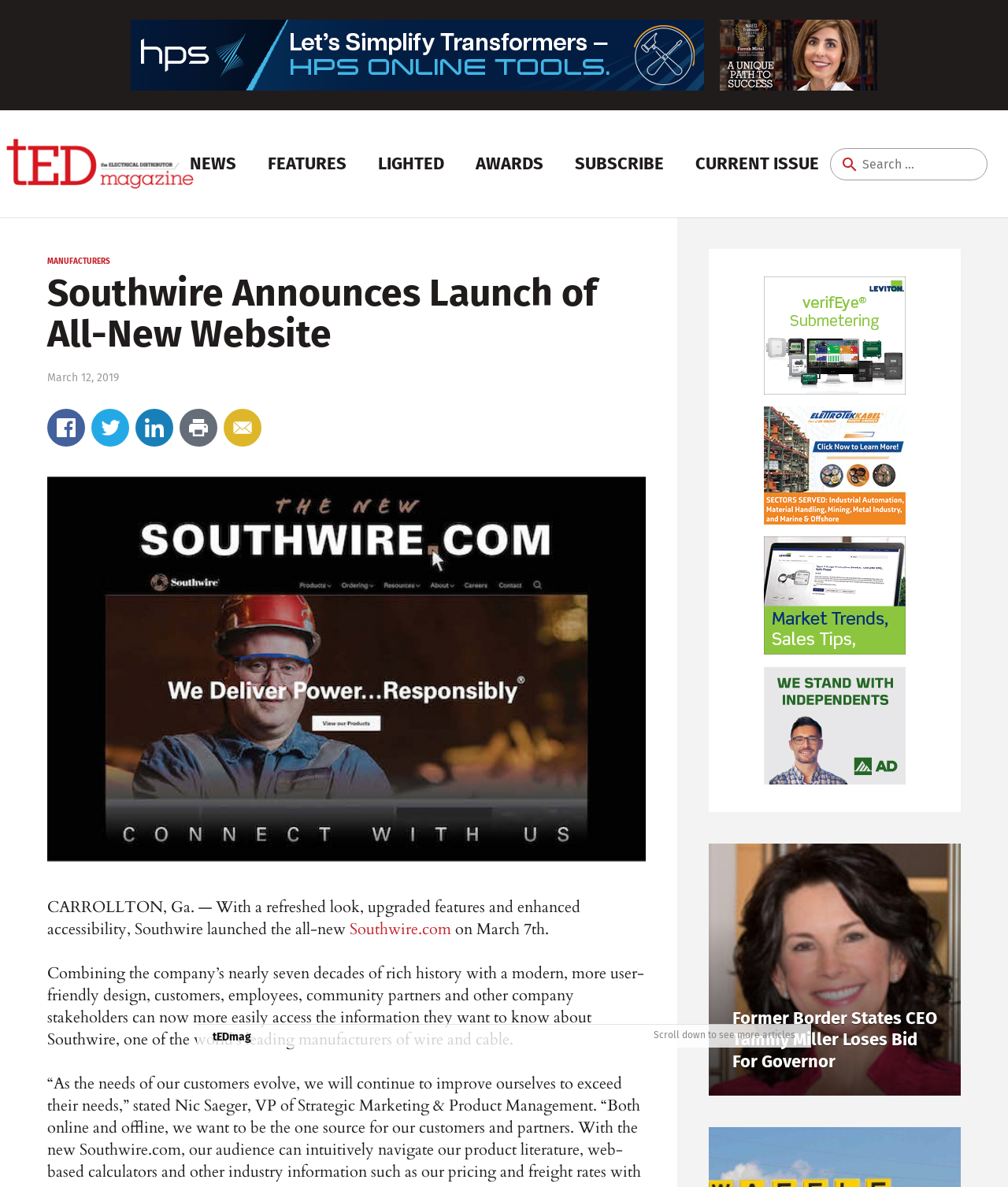Can you specify the bounding box coordinates for the region that should be clicked to fulfill this instruction: "Read about Southwire's new website".

[0.047, 0.229, 0.641, 0.299]